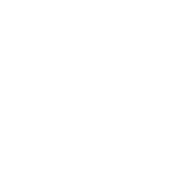Please analyze the image and give a detailed answer to the question:
What is the purpose of the icon?

The icon is used to invite users to participate in conversations and share their thoughts, enhancing the user experience by providing a platform for discussion and feedback.